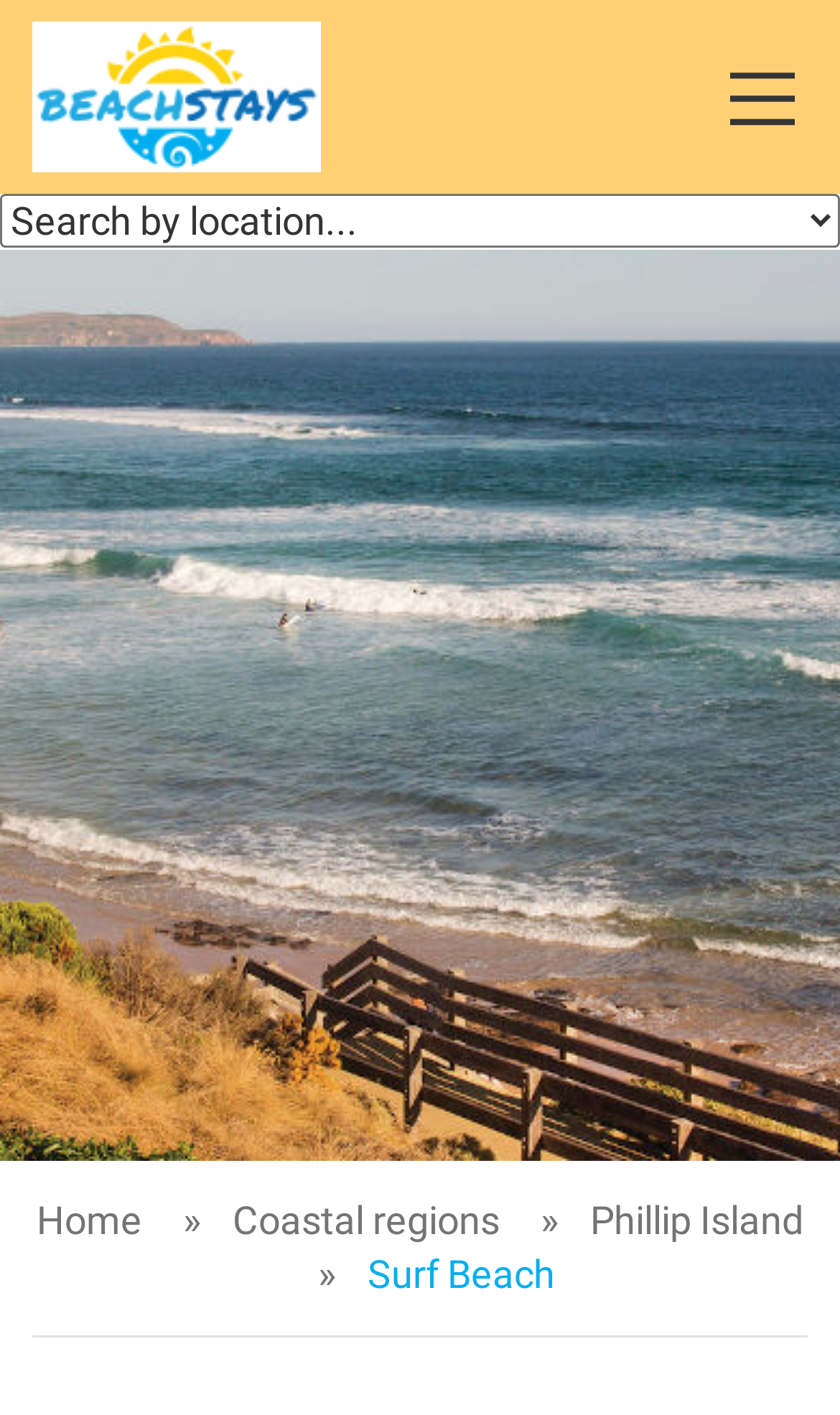Offer a detailed account of what is visible on the webpage.

The webpage is about Surf Beach and beach stays in Victoria, Australia. At the top left, there is a link to "Beach Stays" accompanied by an image with the same name. Below this, there is a button to toggle navigation, which features an icon of a hamburger menu. 

On the top right, there is a combobox that can be expanded to show a menu. Below this, there are three links: "Home" on the left, "Coastal regions" in the middle, and "Phillip Island" on the right. 

At the bottom of the page, there is a prominent heading that reads "Surf Beach".